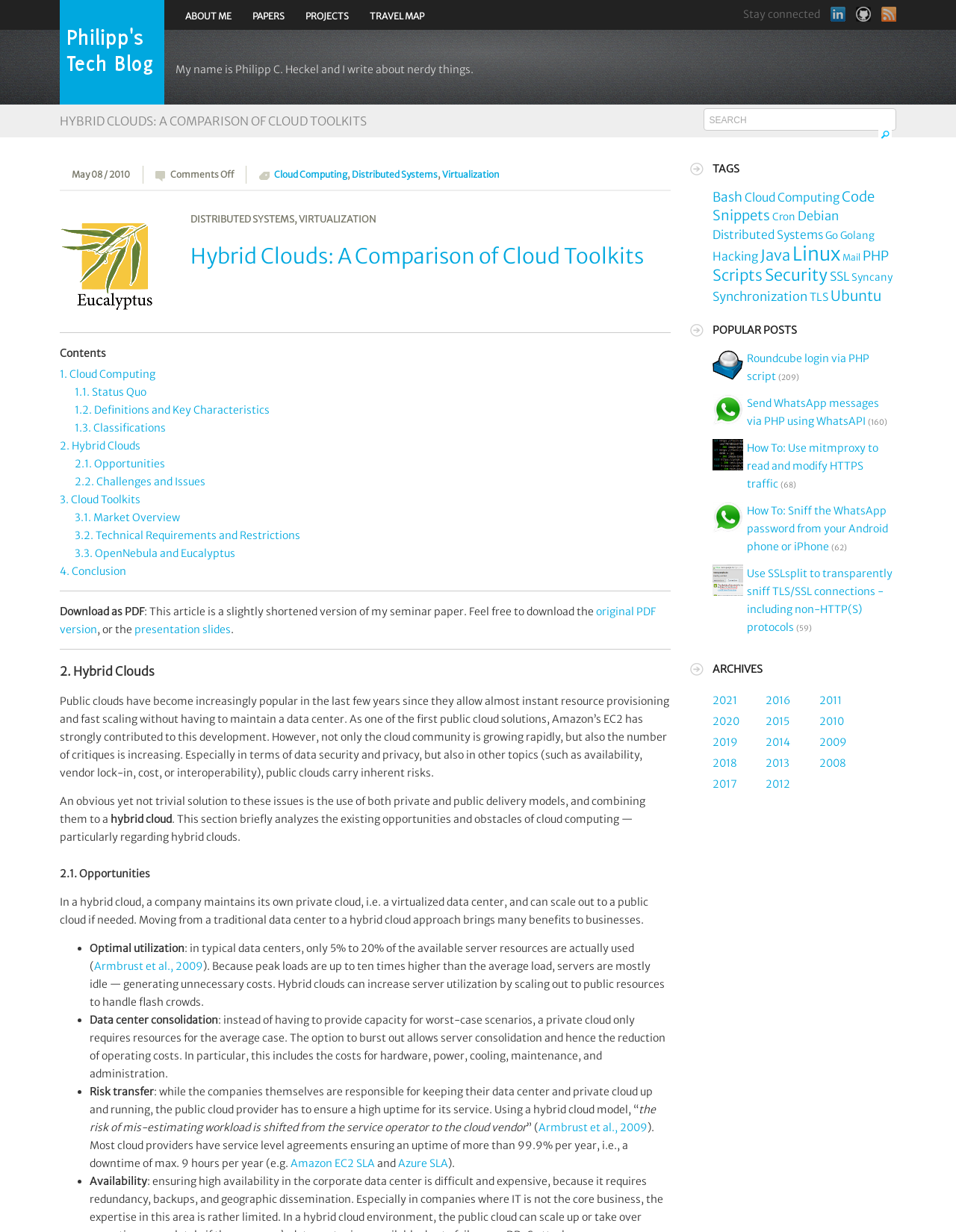Show the bounding box coordinates of the element that should be clicked to complete the task: "Download the original PDF version".

[0.062, 0.491, 0.686, 0.516]